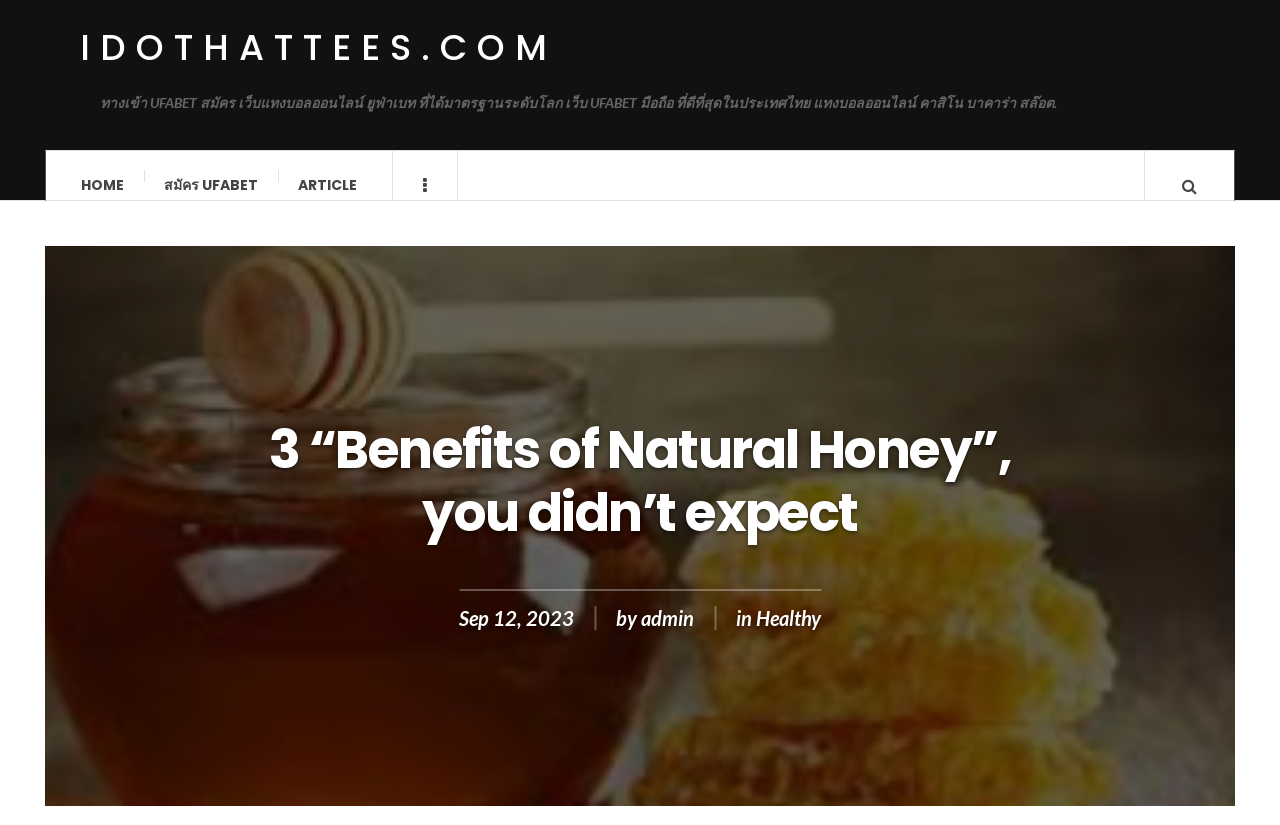Please identify and generate the text content of the webpage's main heading.

3 “Benefits of Natural Honey”, you didn’t expect